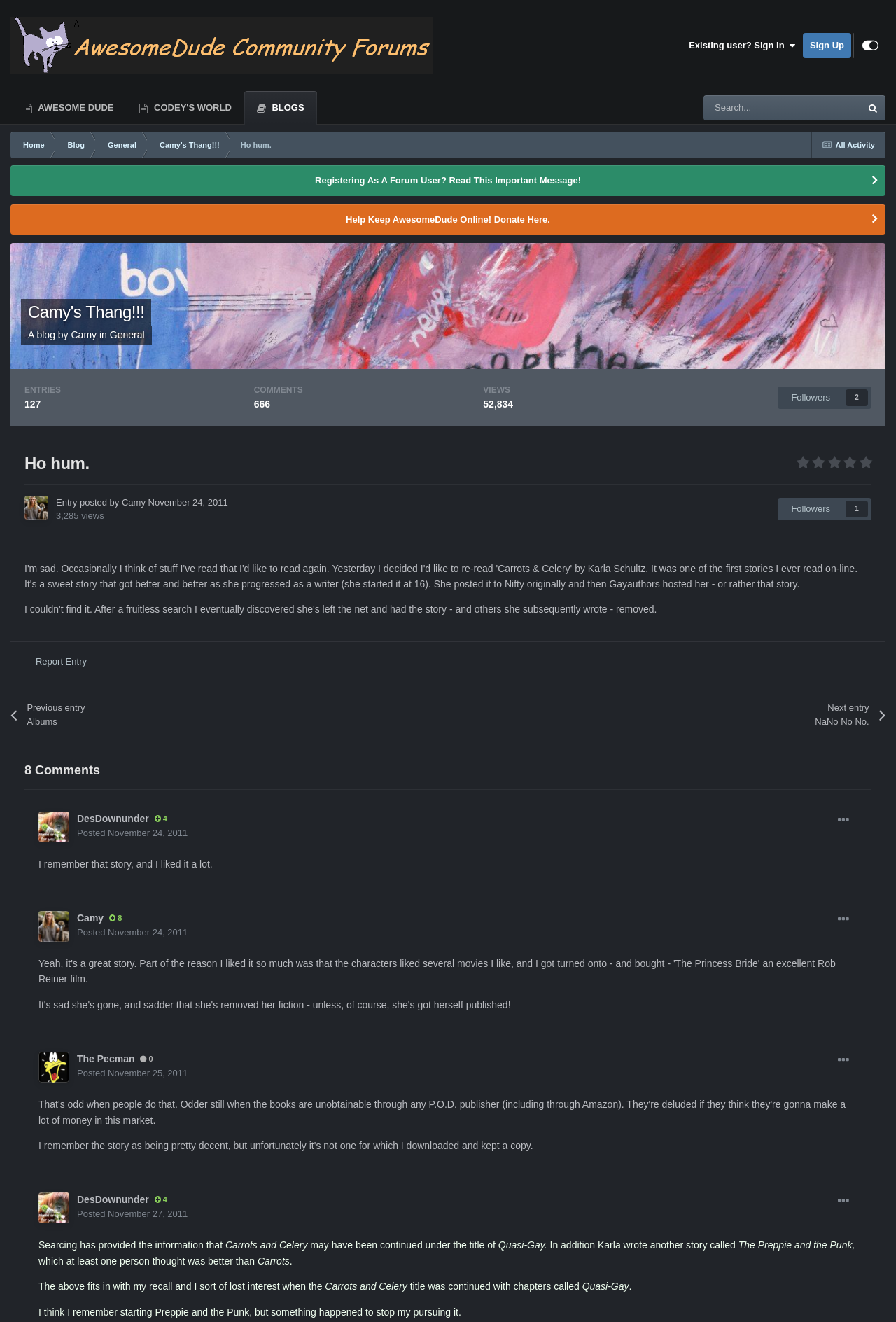Please analyze the image and provide a thorough answer to the question:
What is the name of the blog?

I determined the answer by looking at the heading 'Camy's Thang!!!' which is a prominent element on the webpage, indicating that it is the name of the blog.